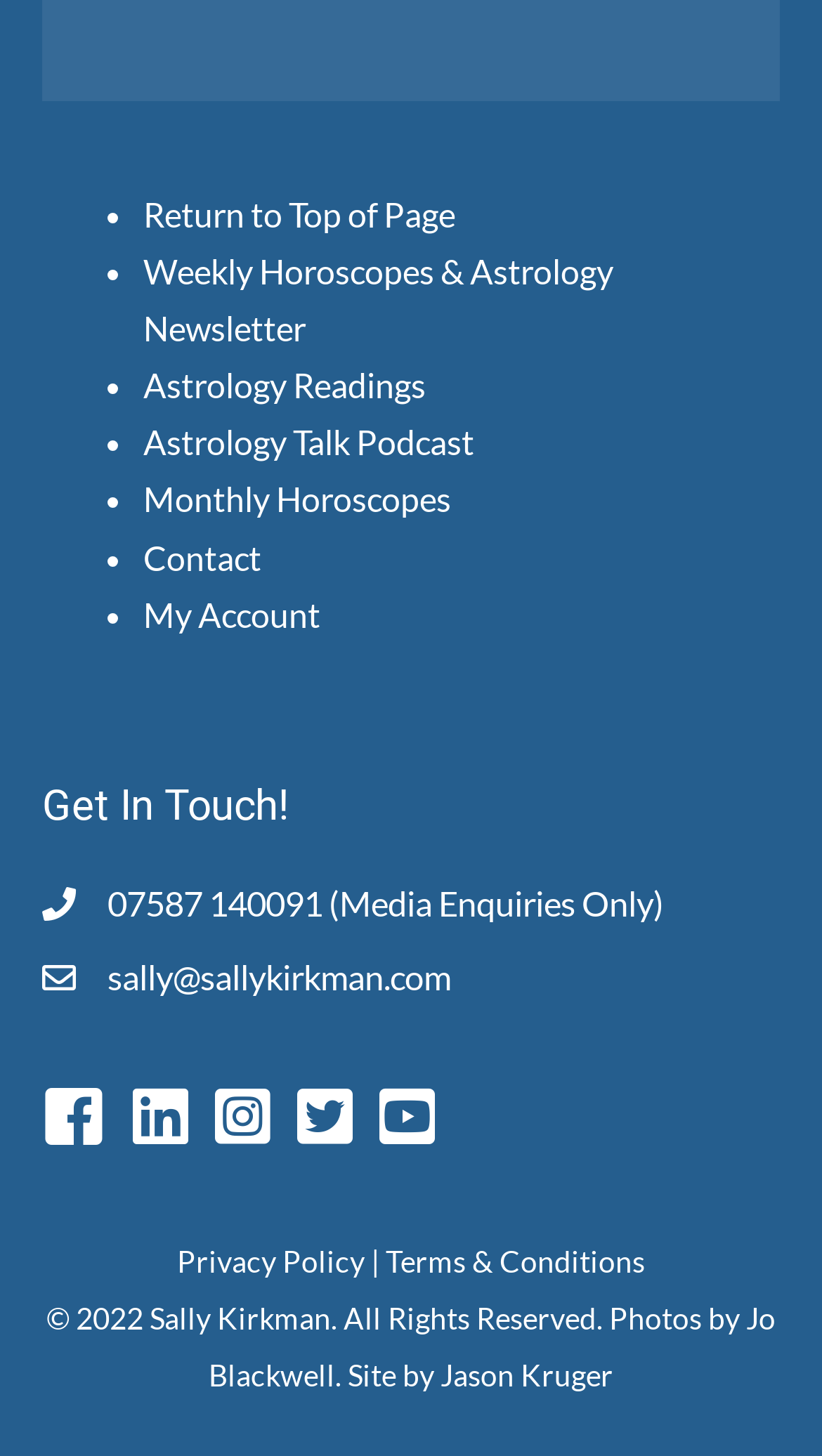Who designed the website?
Please ensure your answer to the question is detailed and covers all necessary aspects.

The website's footer section mentions 'Site by Jason Kruger', suggesting that Jason Kruger is the designer or developer of the website.